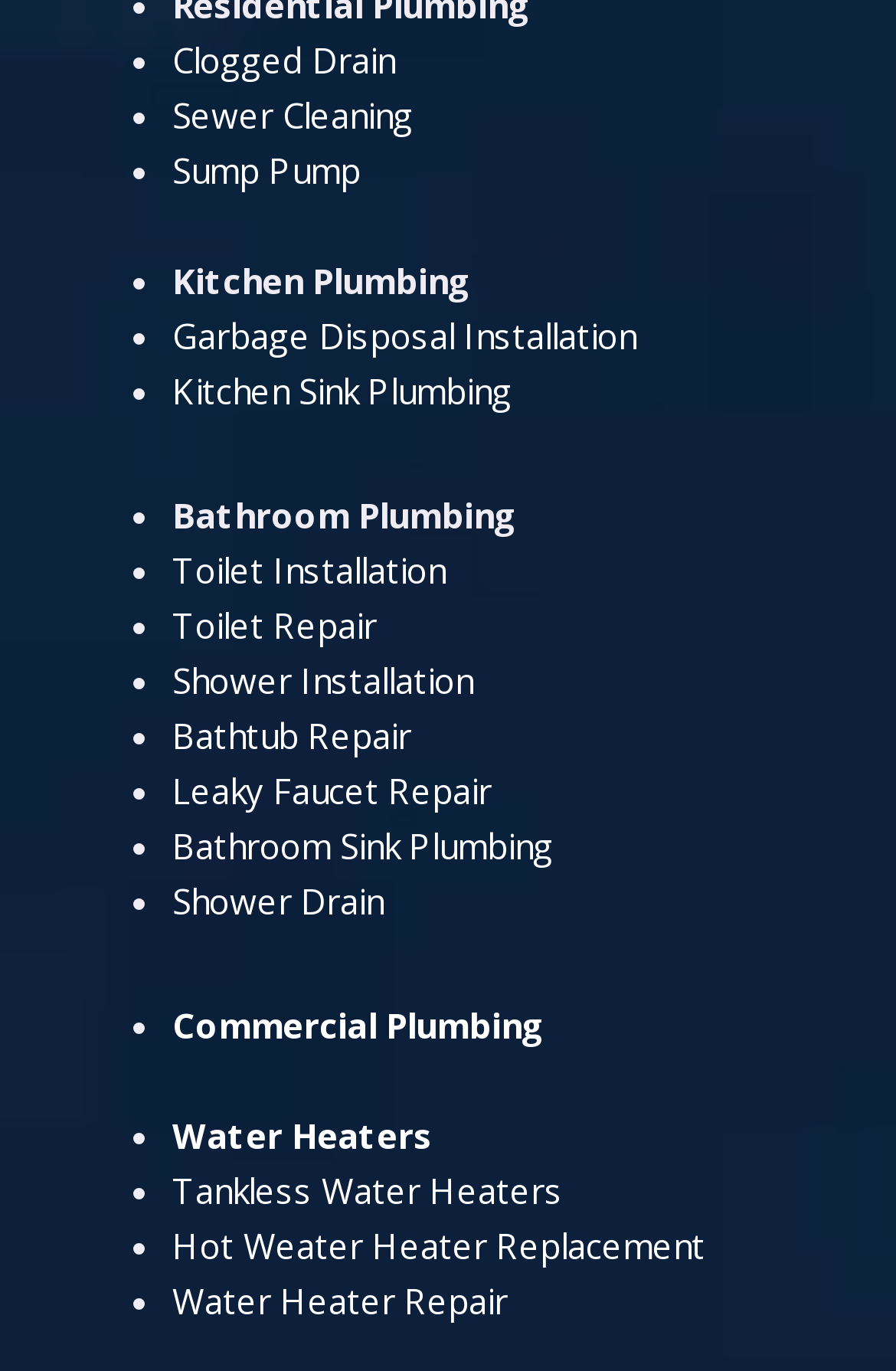With reference to the image, please provide a detailed answer to the following question: How many commercial plumbing services are listed?

I found that there is only one commercial plumbing service listed, which is 'Commercial Plumbing'. This service is categorized separately from the other residential plumbing services.